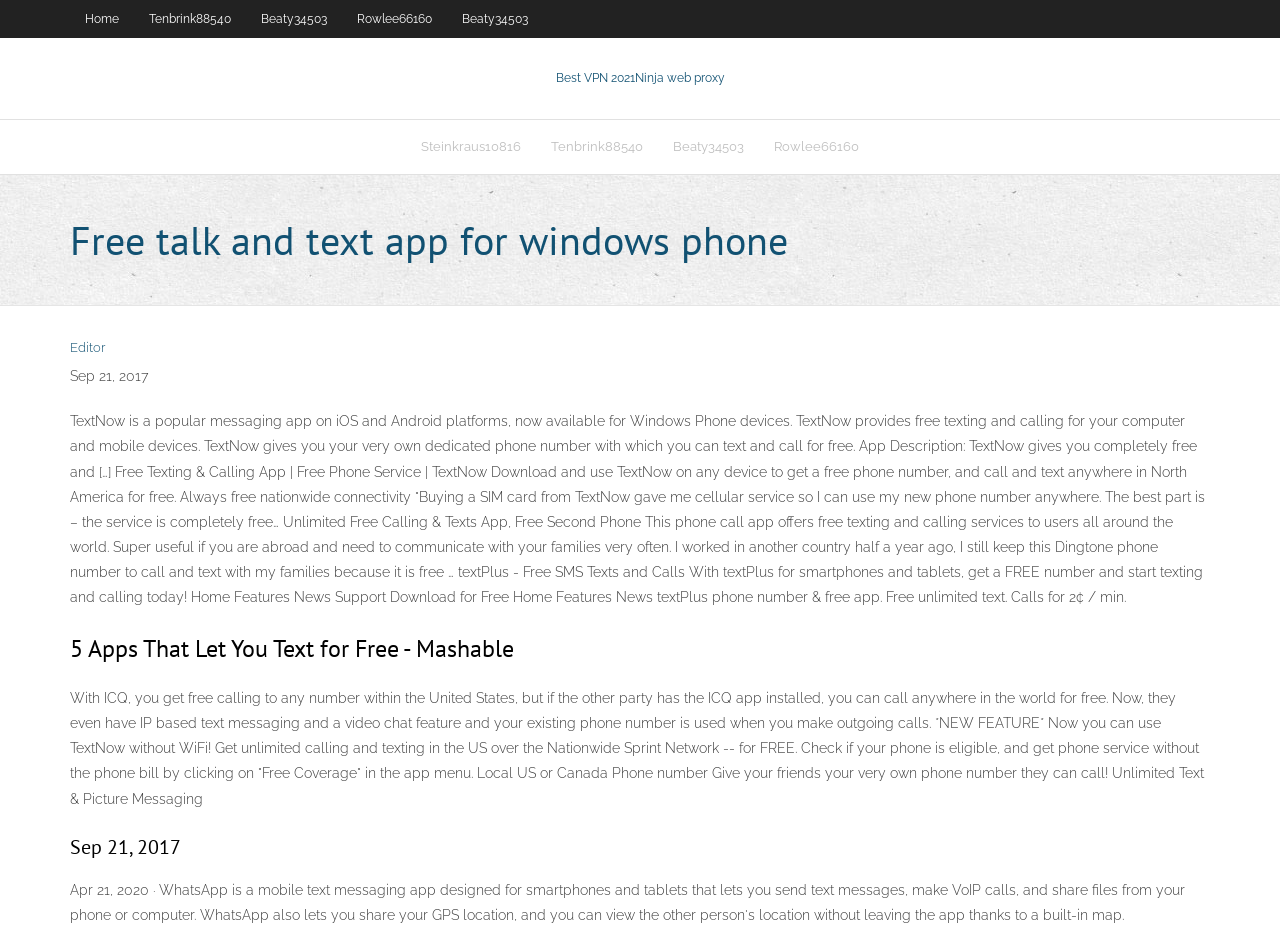What is the purpose of the TextNow app?
Please look at the screenshot and answer in one word or a short phrase.

Free texting and calling